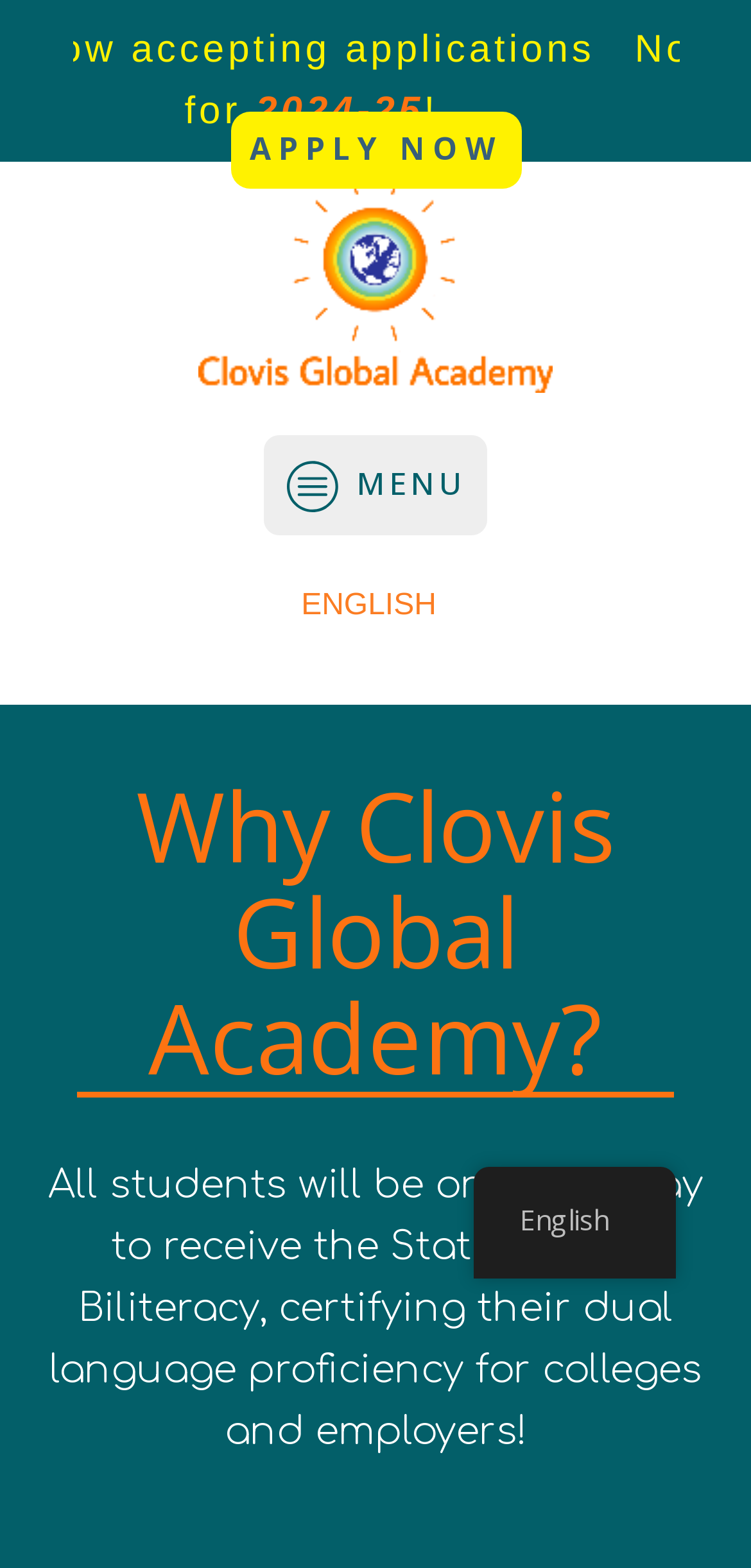Please answer the following question using a single word or phrase: 
What is the main topic of the webpage?

Why Clovis Global Academy